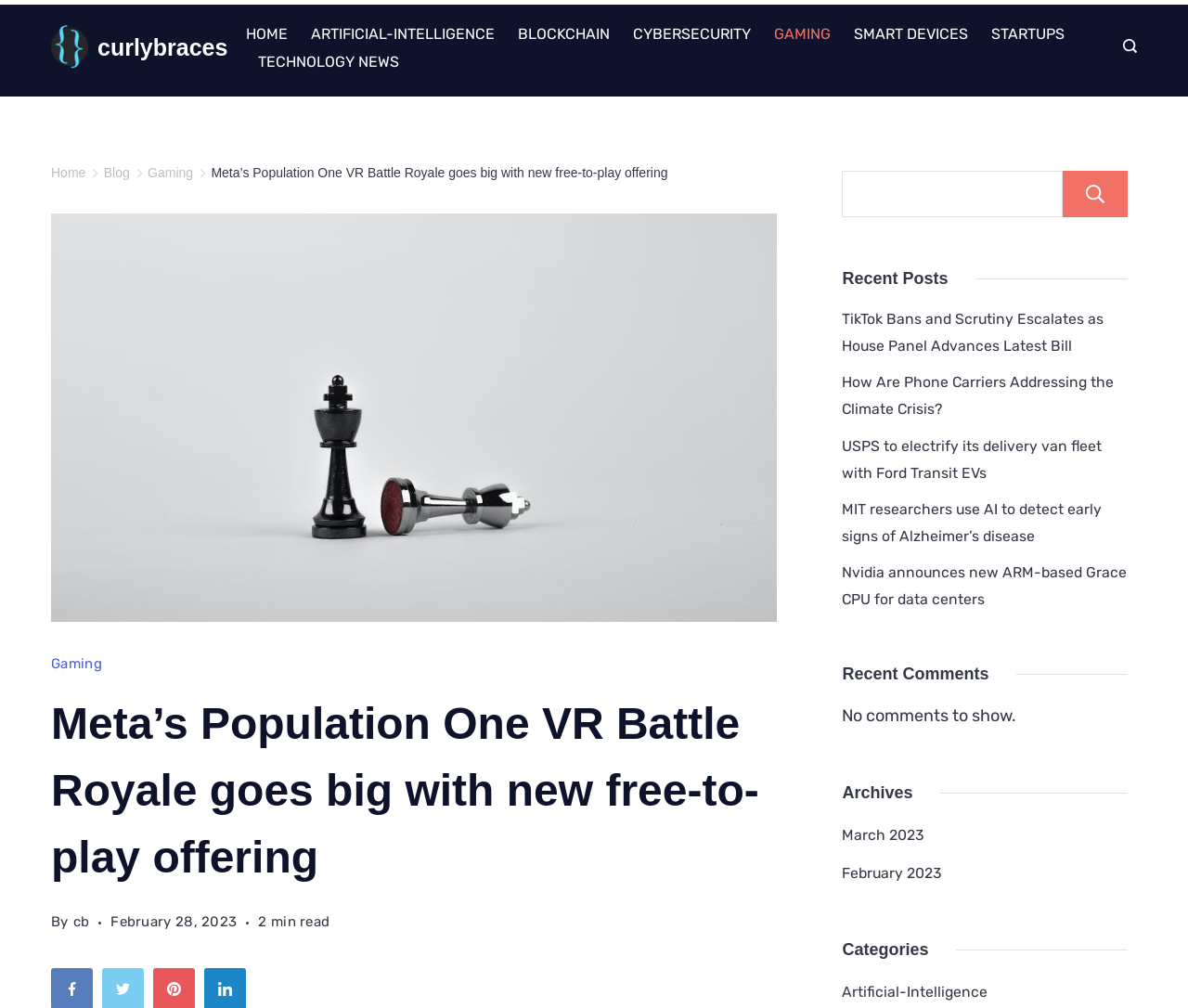Determine the bounding box coordinates of the element that should be clicked to execute the following command: "View the Archives".

[0.709, 0.774, 0.949, 0.799]